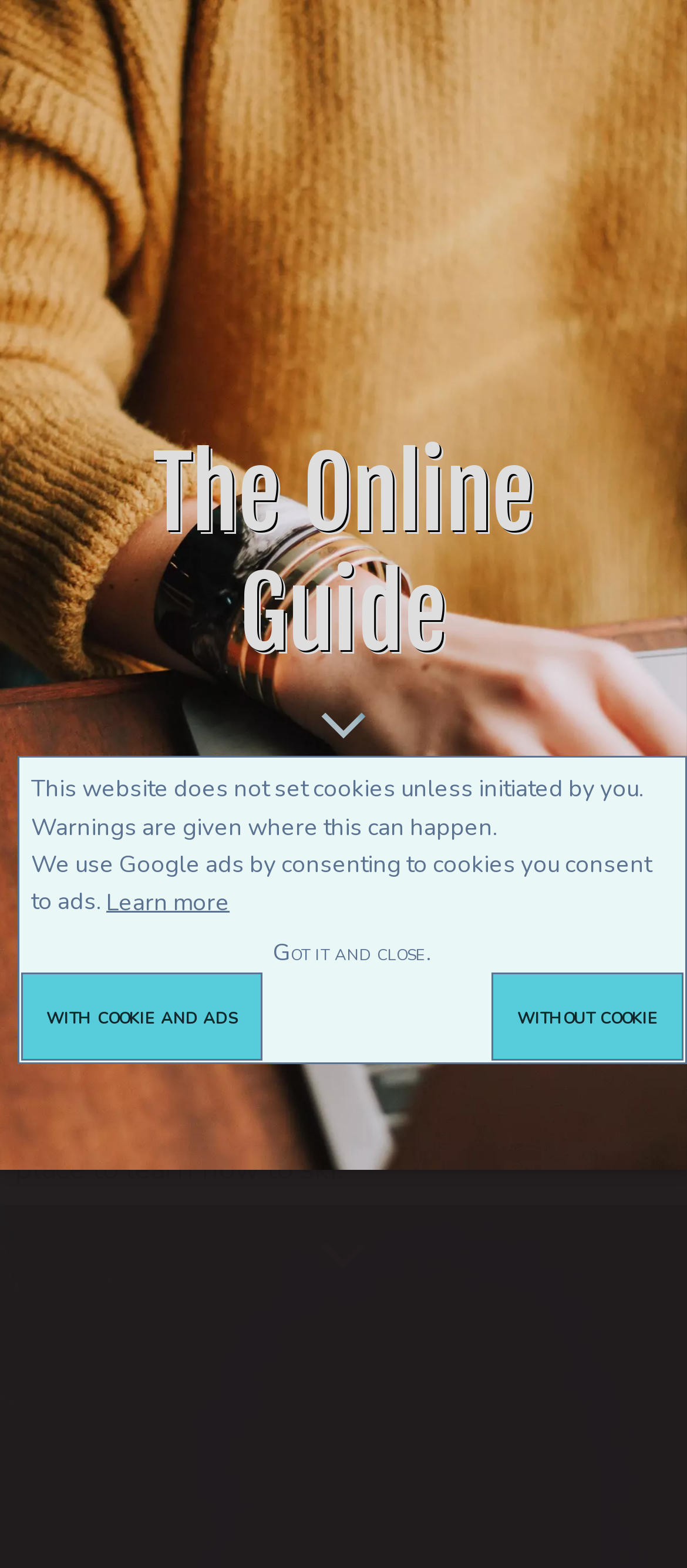Please identify the bounding box coordinates of the region to click in order to complete the task: "Contact us by phone". The coordinates must be four float numbers between 0 and 1, specified as [left, top, right, bottom].

None